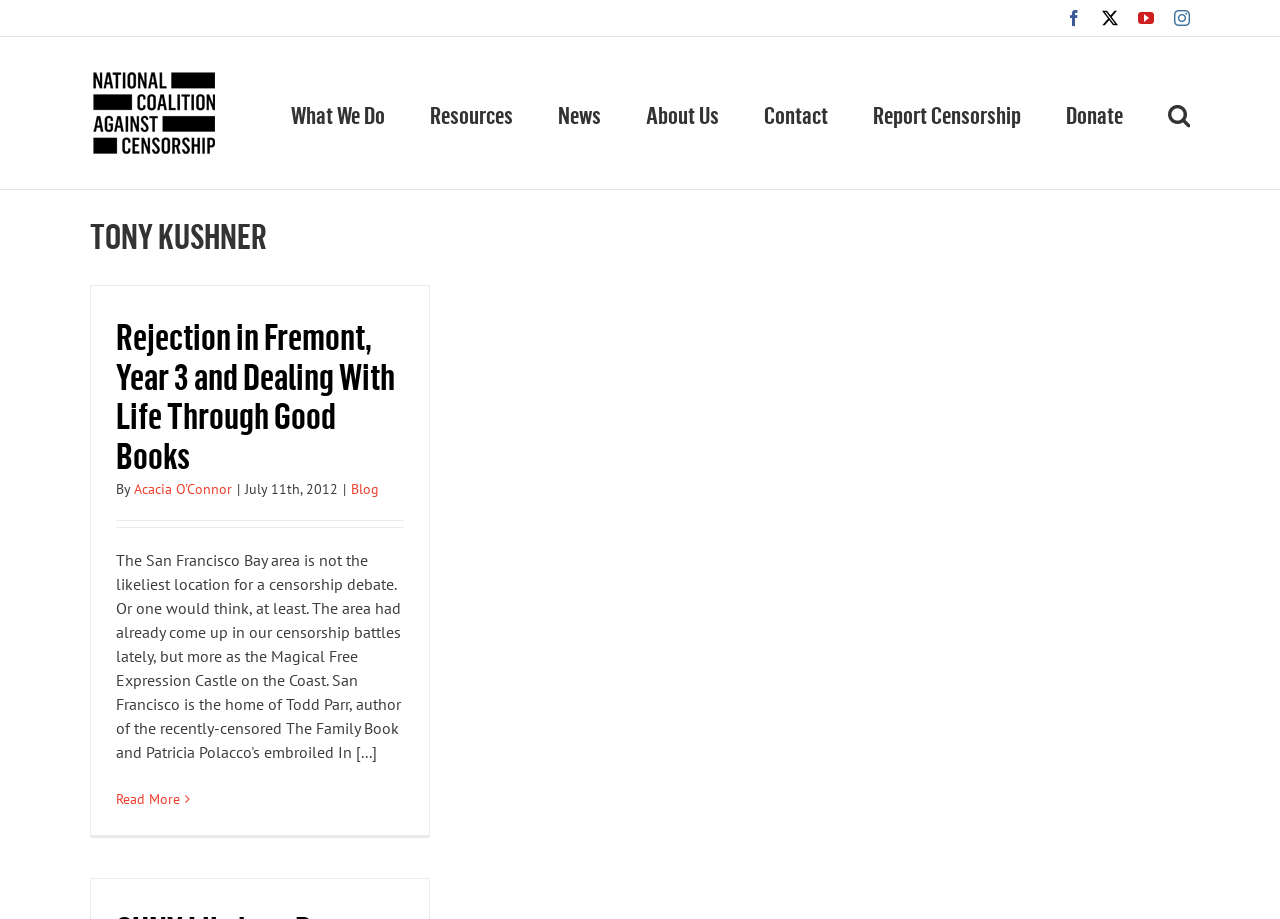What is the name of the author mentioned in the article?
Utilize the information in the image to give a detailed answer to the question.

The question asks for the name of the author mentioned in the article. By looking at the webpage, we can see that the title of the webpage is 'Tony Kushner Archives - National Coalition Against Censorship', and the article title is 'Rejection in Fremont, Year 3 and Dealing With Life Through Good Books'. Therefore, the author mentioned in the article is Tony Kushner.